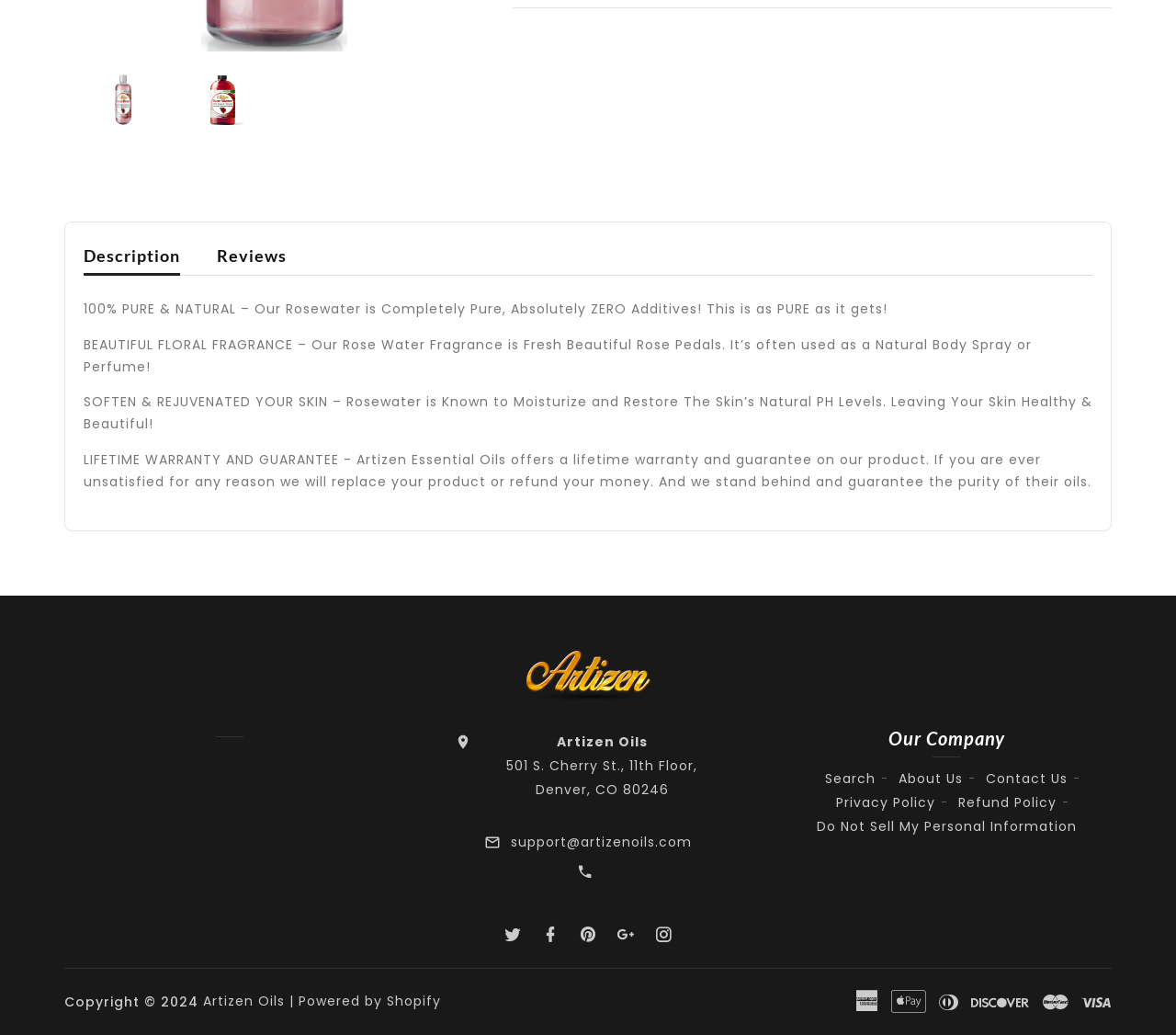Identify the bounding box for the element characterized by the following description: "Instagram".

[0.55, 0.885, 0.578, 0.917]